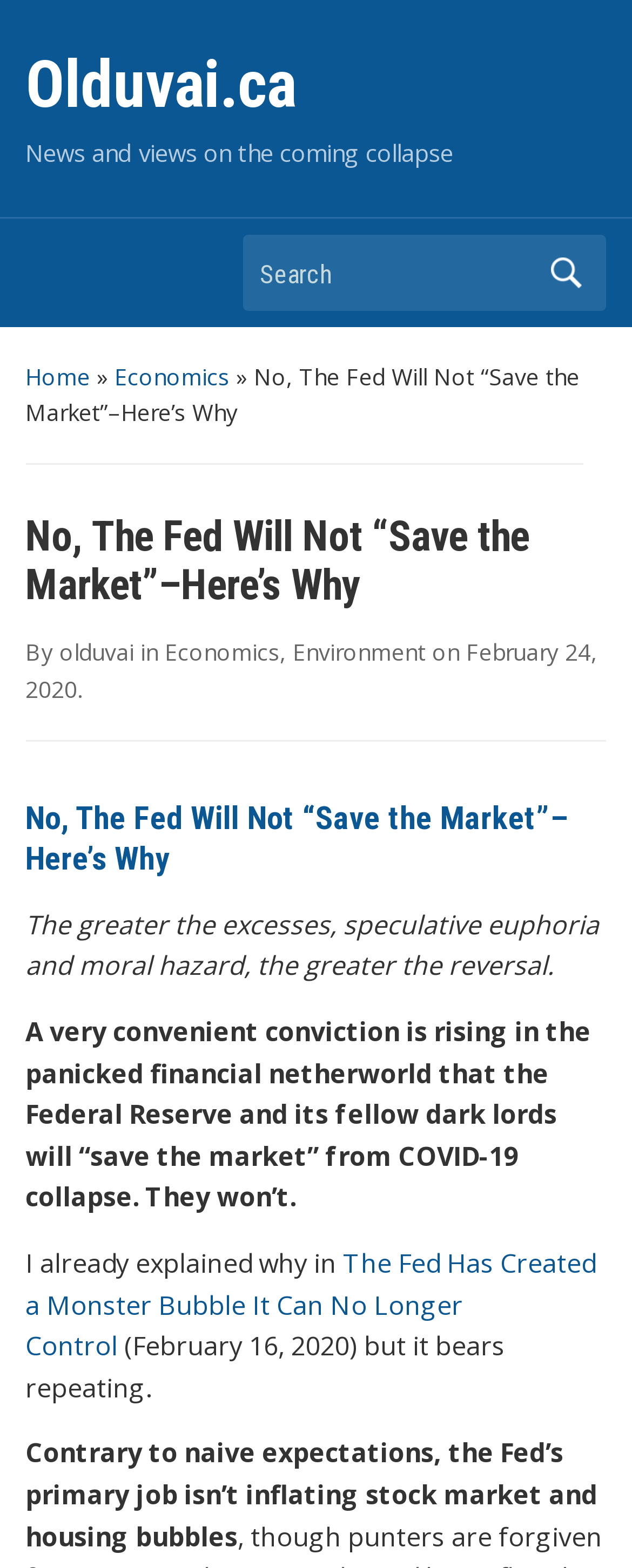Given the content of the image, can you provide a detailed answer to the question?
What is the author of the current article?

I found the author's name by looking at the link element with the bounding box coordinates [0.094, 0.406, 0.212, 0.426], which contains the text 'olduvai'.